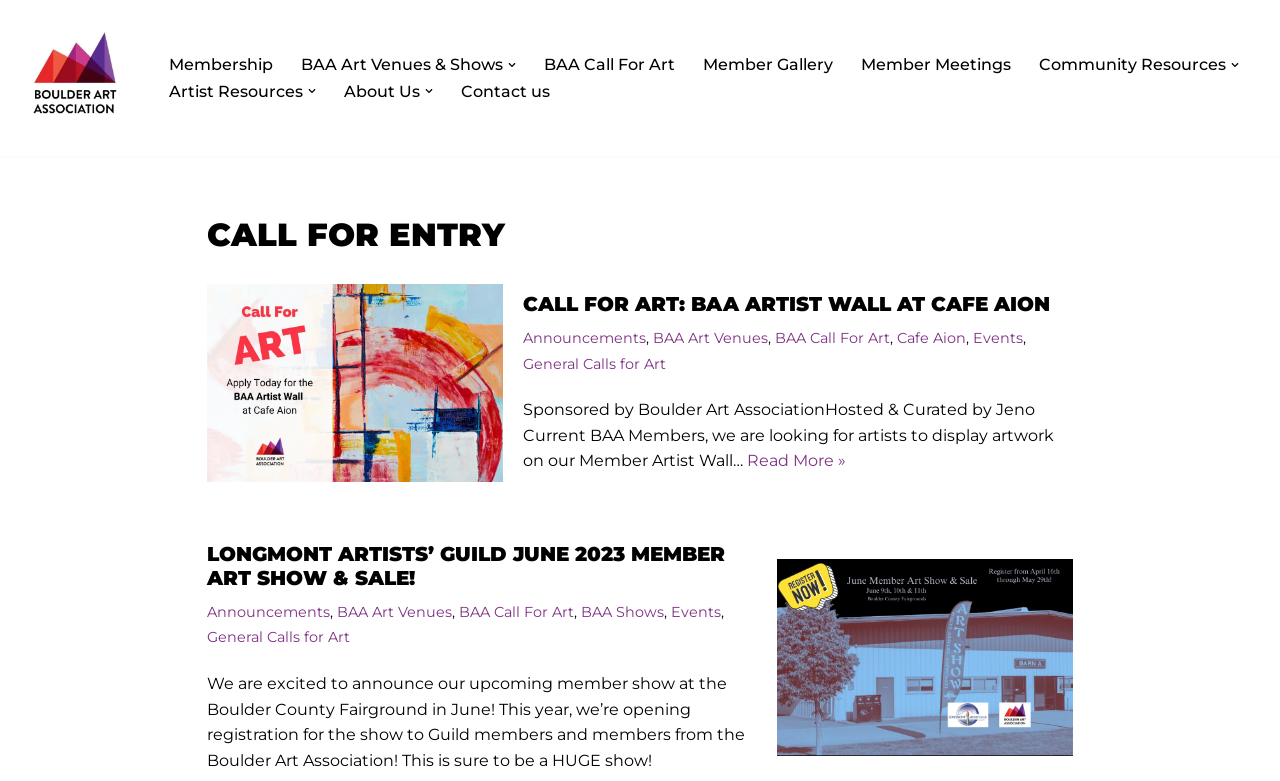Determine the bounding box coordinates of the clickable region to follow the instruction: "Click on the 'Contact us' link".

[0.36, 0.1, 0.43, 0.134]